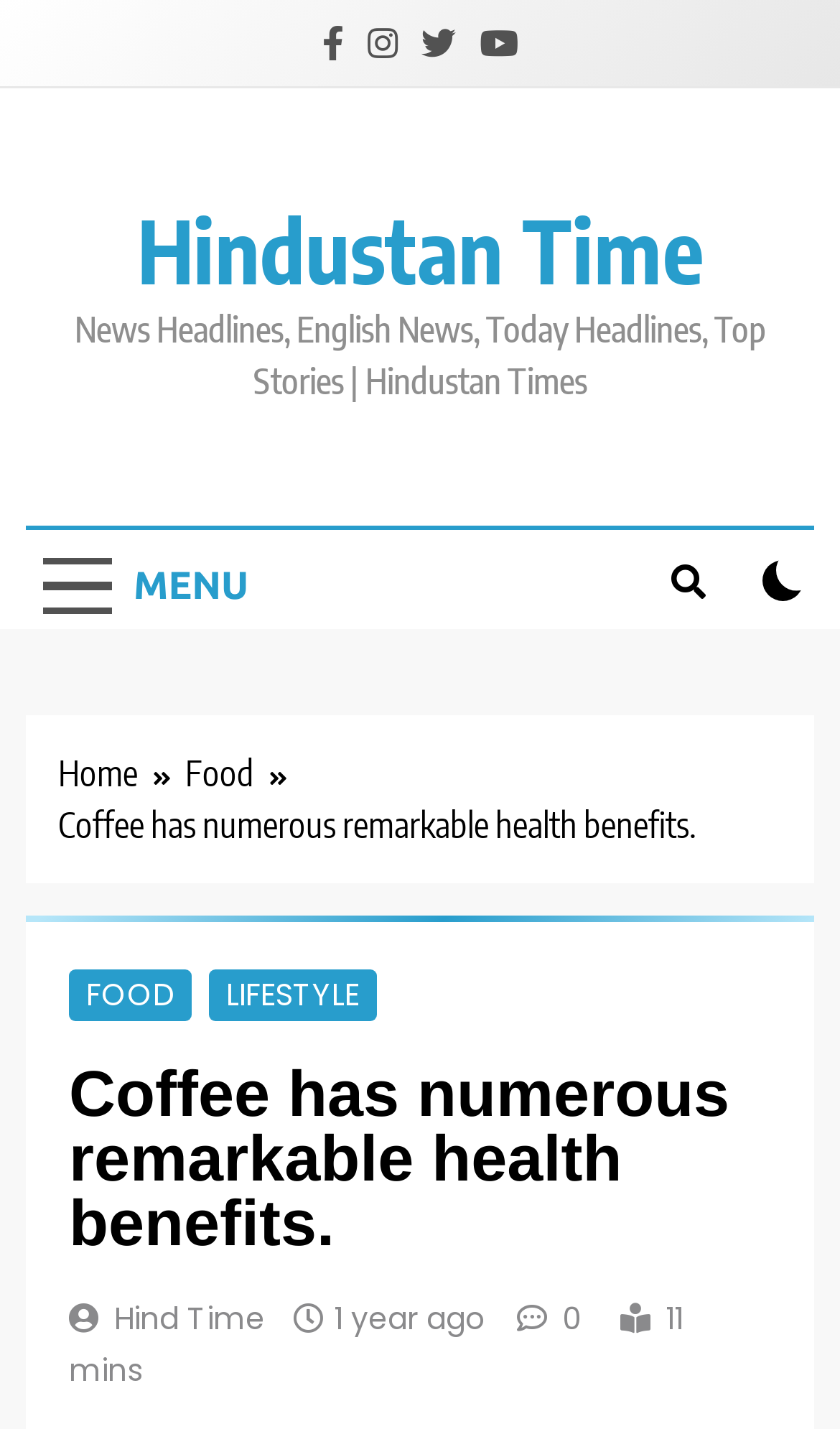Can you find the bounding box coordinates for the element to click on to achieve the instruction: "Click the FOOD link"?

[0.103, 0.682, 0.208, 0.712]